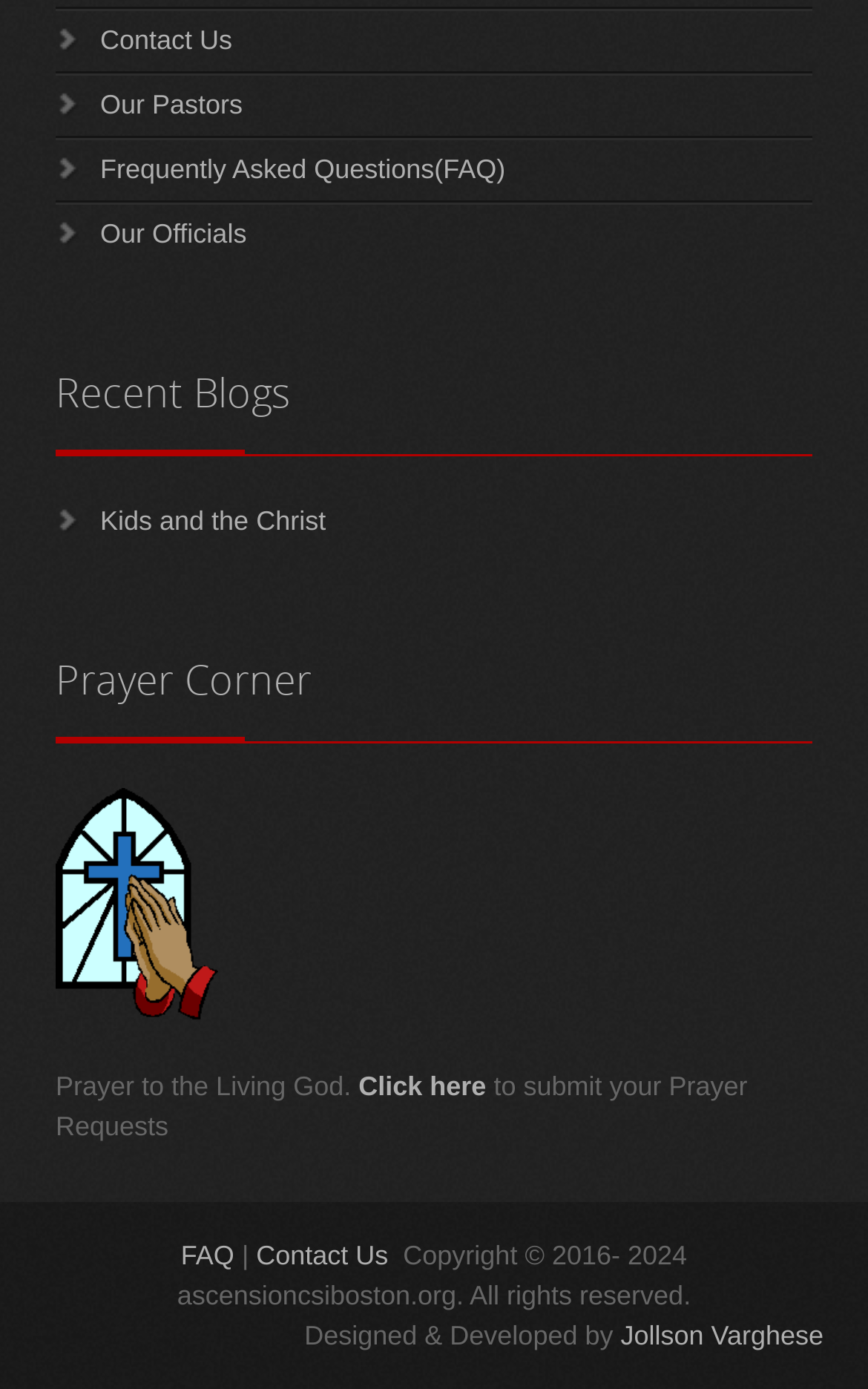What is the first link on the webpage?
Please respond to the question with a detailed and thorough explanation.

The first link on the webpage is 'Contact Us' which is located at the top of the page with a bounding box of [0.064, 0.014, 0.936, 0.043].